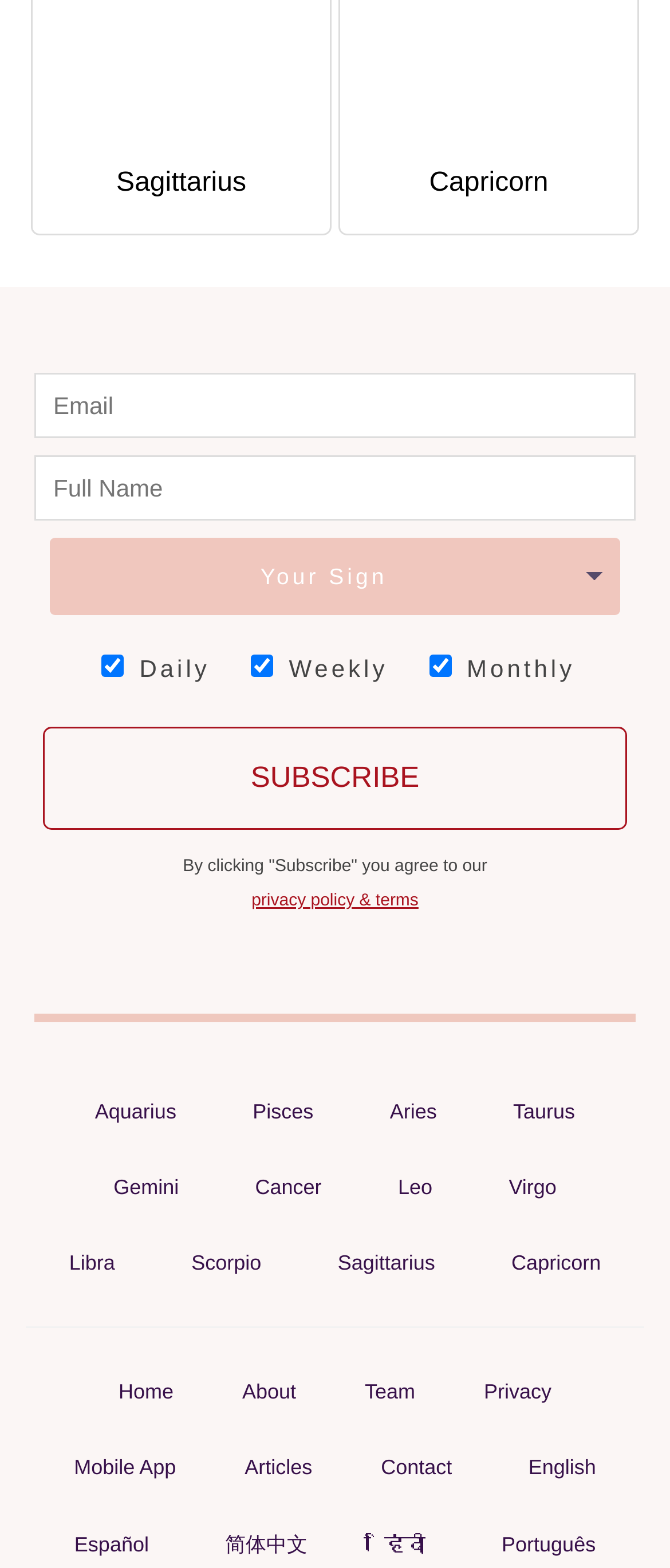Can you look at the image and give a comprehensive answer to the question:
What is the purpose of the 'Your Sign' combobox?

The 'Your Sign' combobox is located below the text fields for email and full name, and above the checkboxes for daily, weekly, and monthly subscriptions. The presence of links to different zodiac signs at the bottom of the page suggests that the combobox is used to select a zodiac sign.